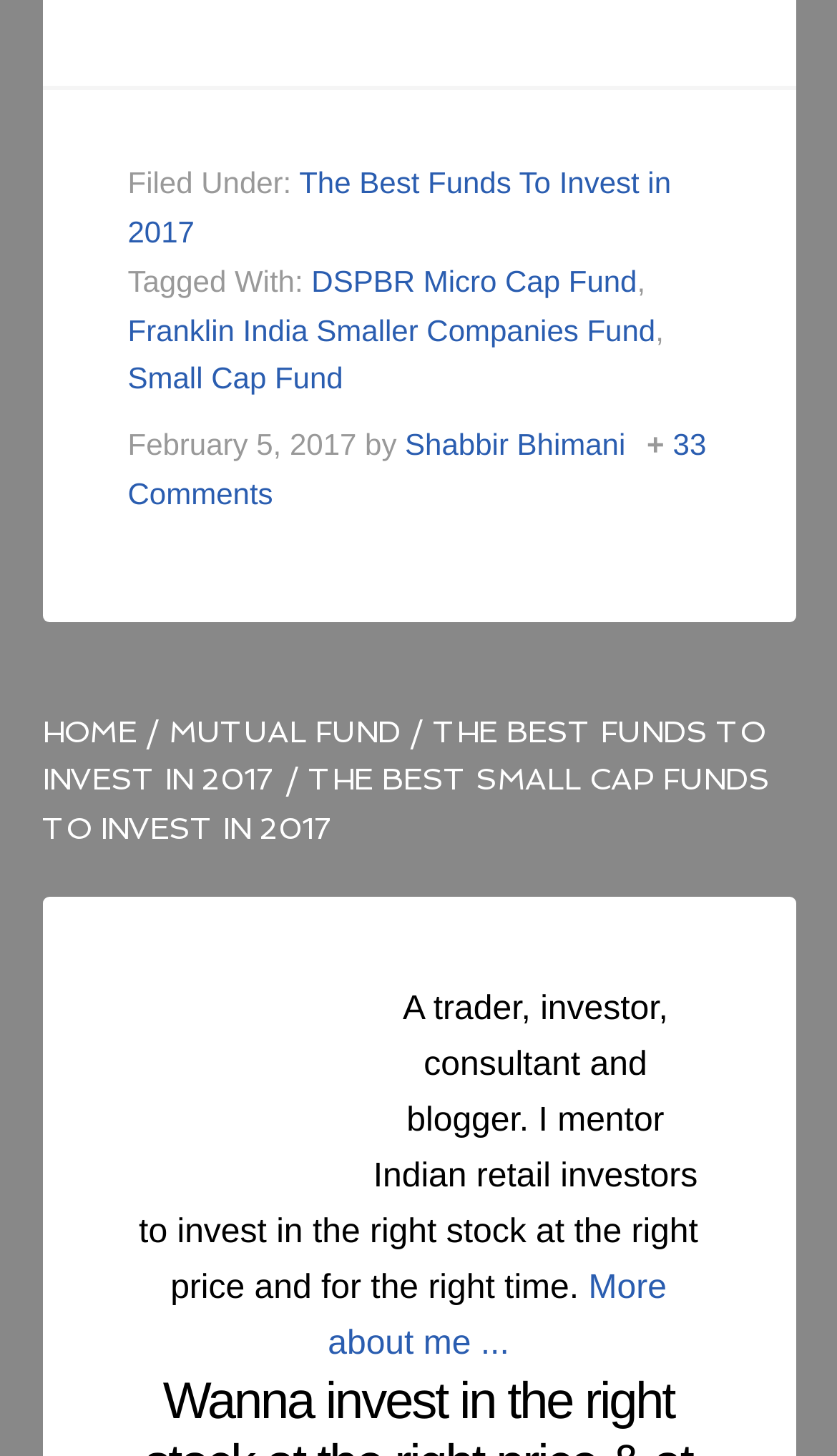Pinpoint the bounding box coordinates of the clickable element to carry out the following instruction: "go to home page."

[0.05, 0.49, 0.163, 0.514]